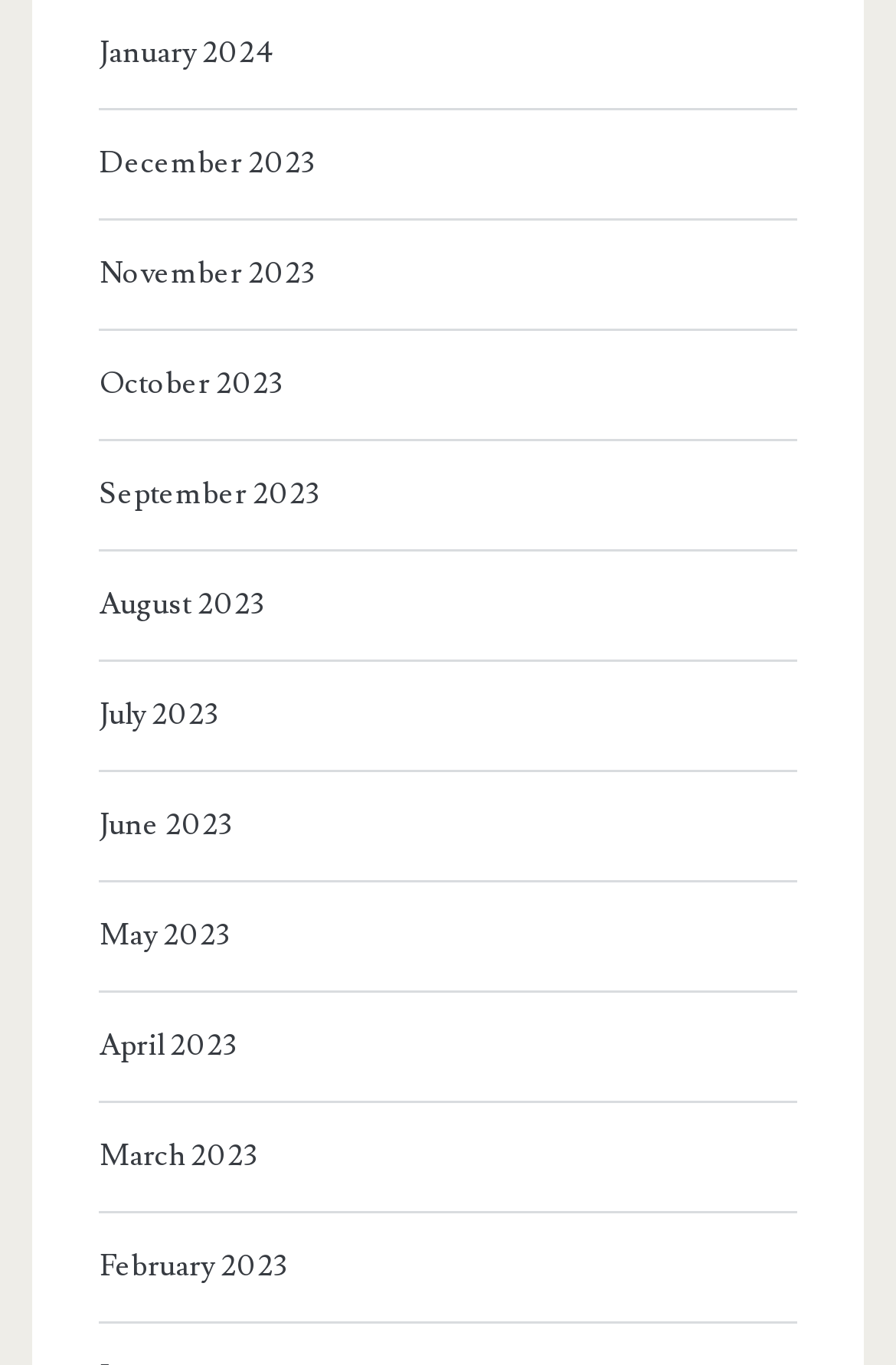Are the months listed in chronological order?
Please look at the screenshot and answer using one word or phrase.

No